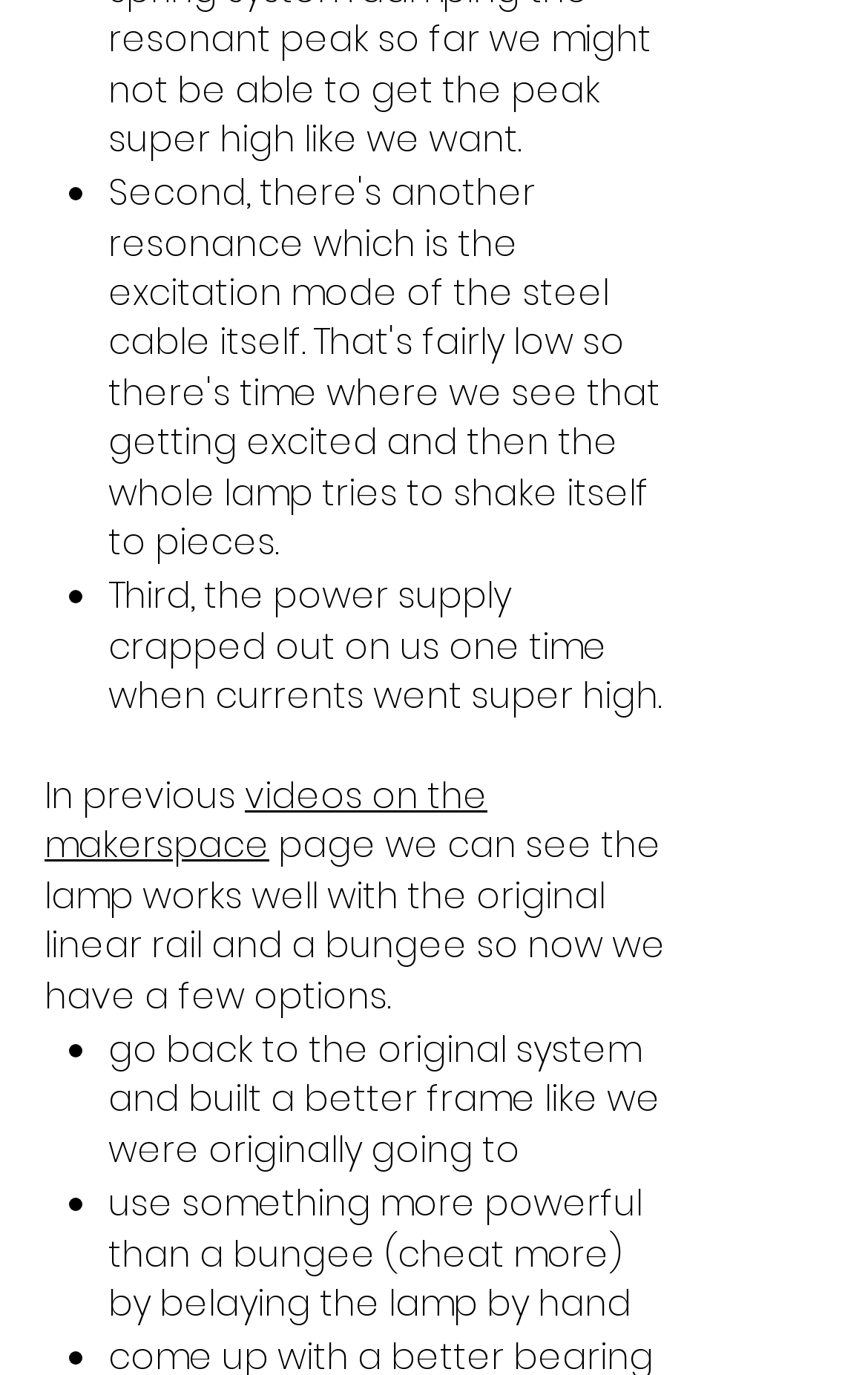Examine the image carefully and respond to the question with a detailed answer: 
What is the first option mentioned?

The first option mentioned is to go back to the original system and build a better frame like we were originally going to, as mentioned in the fourth point.